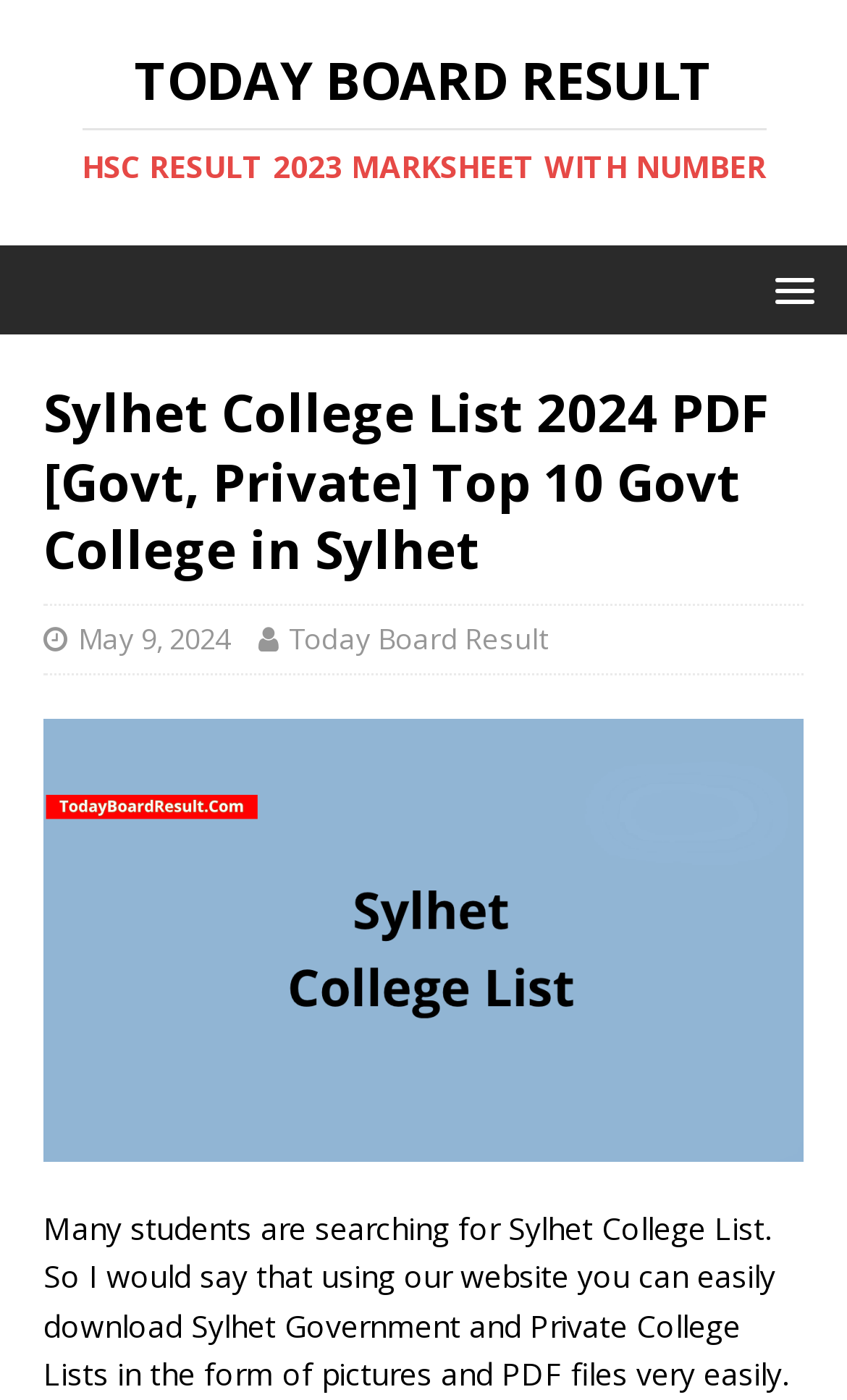Provide a short answer using a single word or phrase for the following question: 
What is the date mentioned on the website?

May 9, 2024